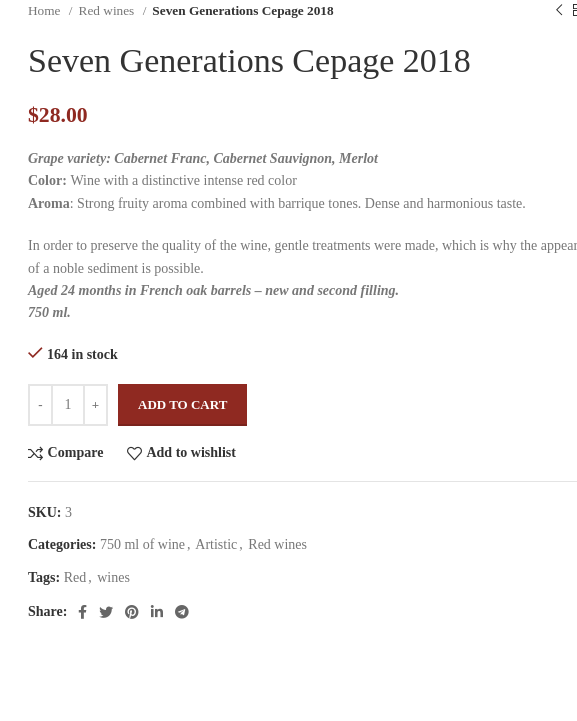How long has the wine been aged?
Using the image provided, answer with just one word or phrase.

24 months